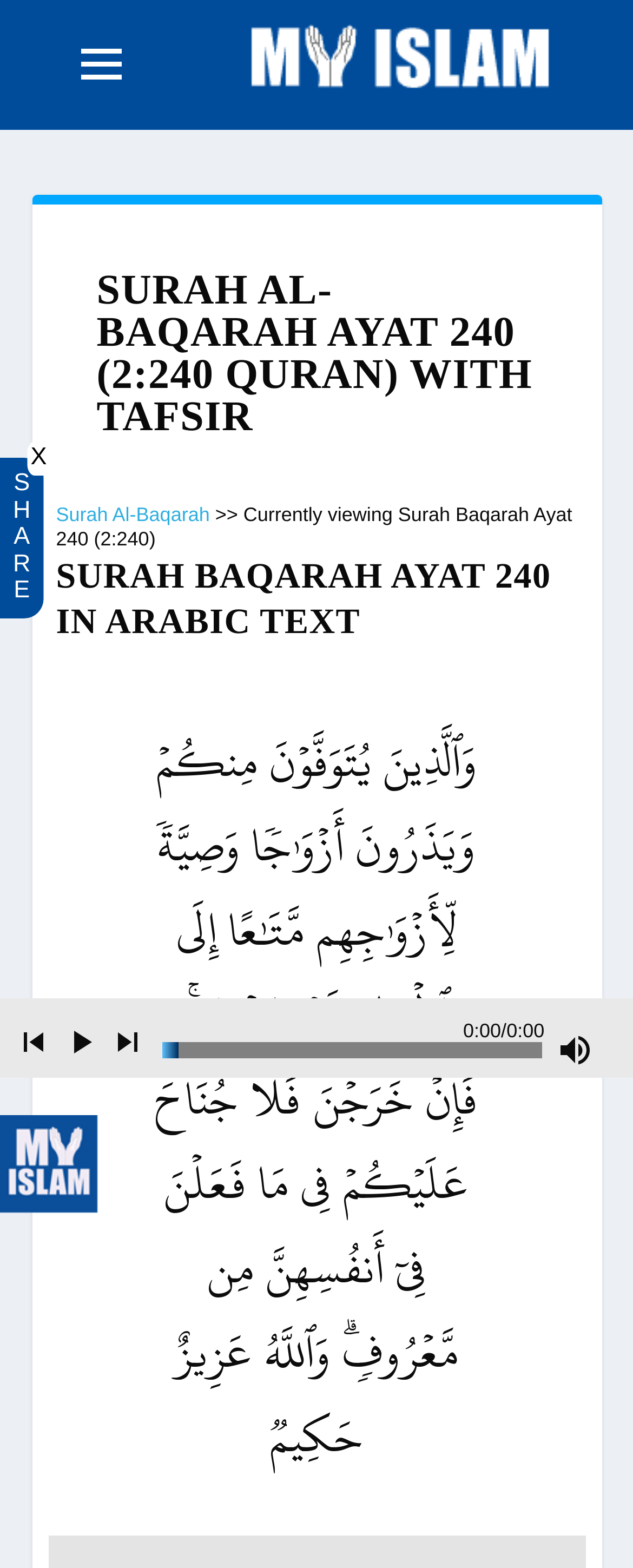What is the function of the buttons with icons 'skip_previous', 'play_arrow', and 'skip_next'?
Give a one-word or short phrase answer based on the image.

Audio control